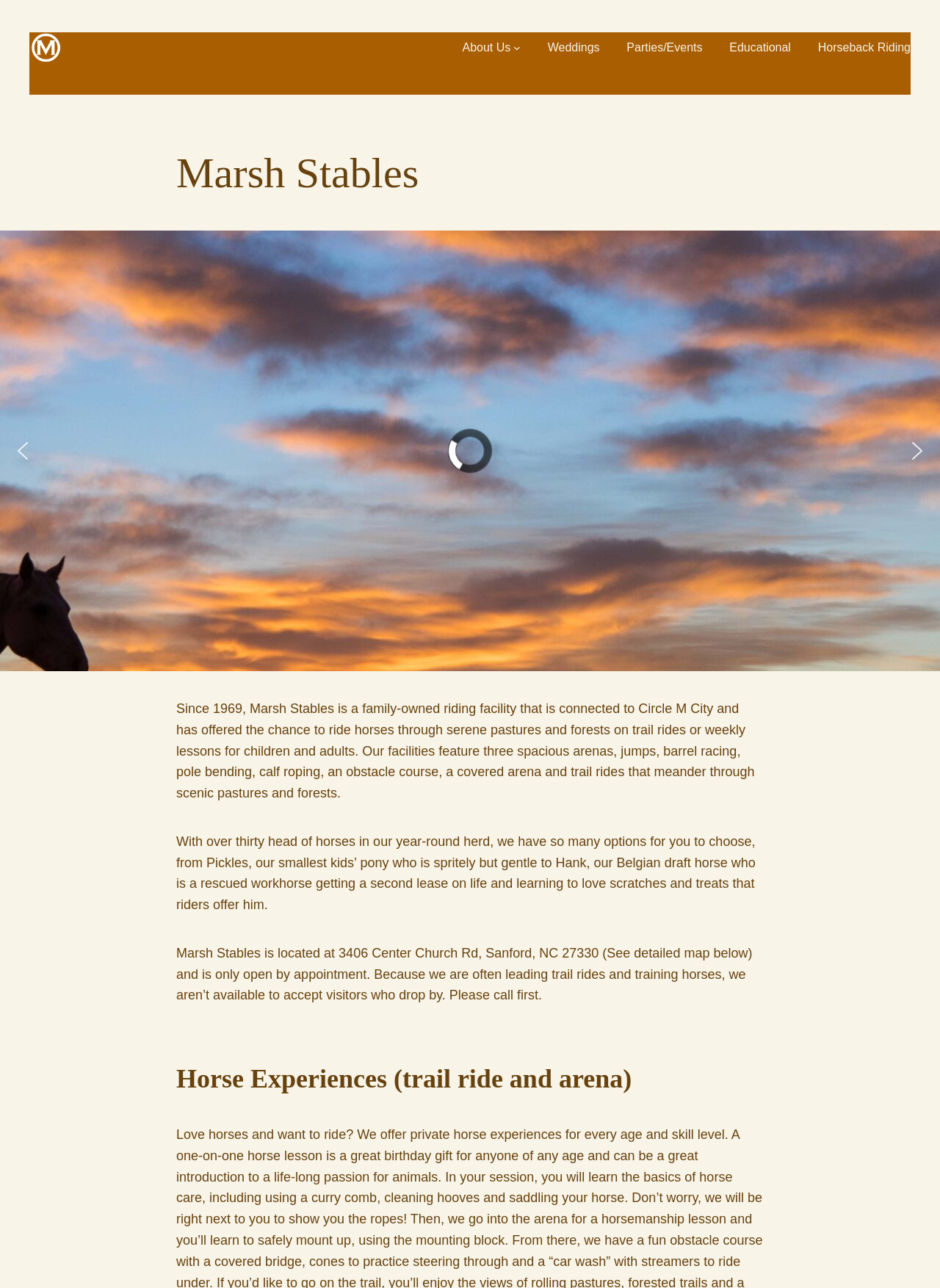Provide the bounding box coordinates of the HTML element described as: "alt="Marsh-logo_white"". The bounding box coordinates should be four float numbers between 0 and 1, i.e., [left, top, right, bottom].

[0.031, 0.025, 0.067, 0.049]